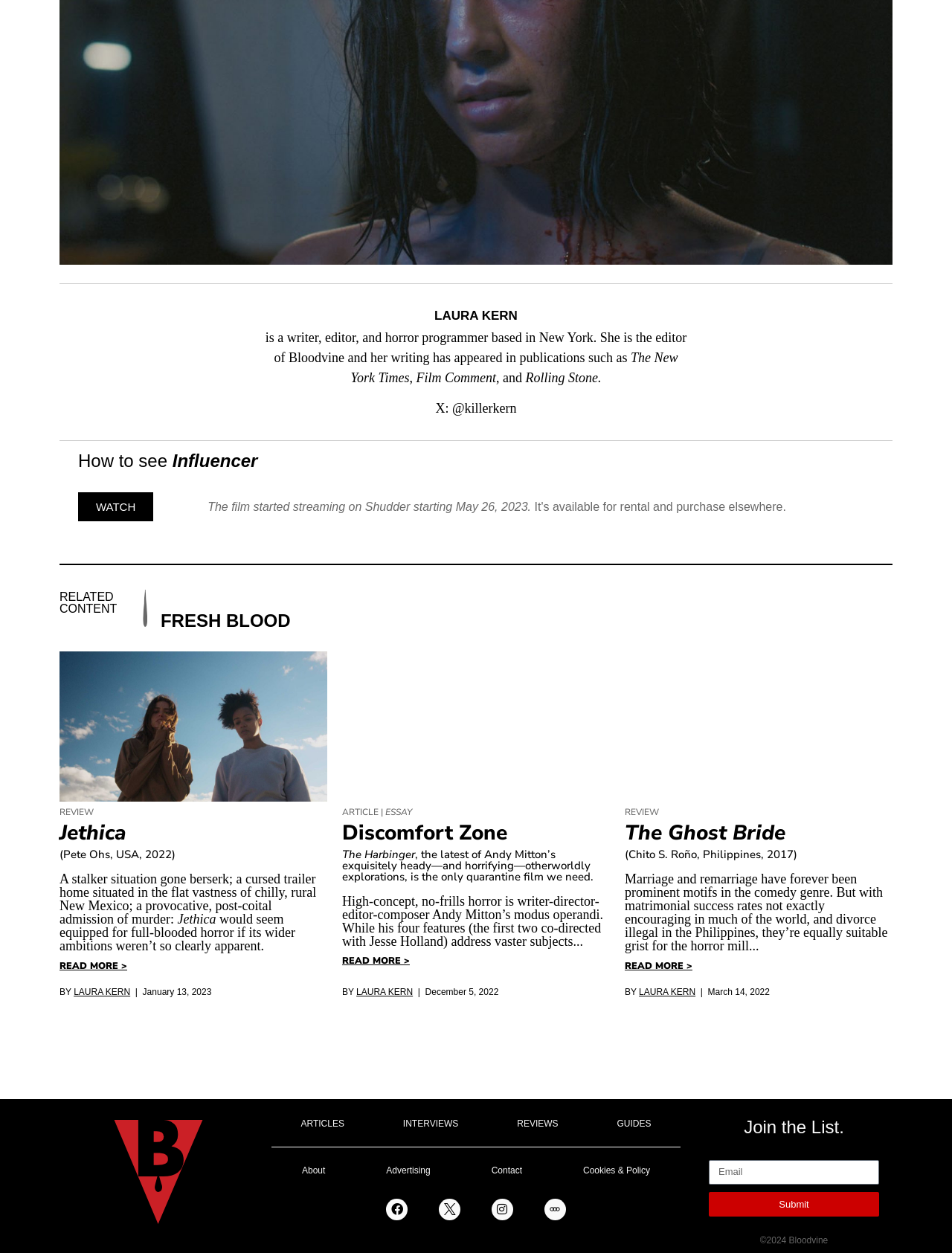Determine the bounding box for the UI element as described: "parent_node: Email name="form_fields[email]" placeholder="Email"". The coordinates should be represented as four float numbers between 0 and 1, formatted as [left, top, right, bottom].

[0.745, 0.926, 0.923, 0.945]